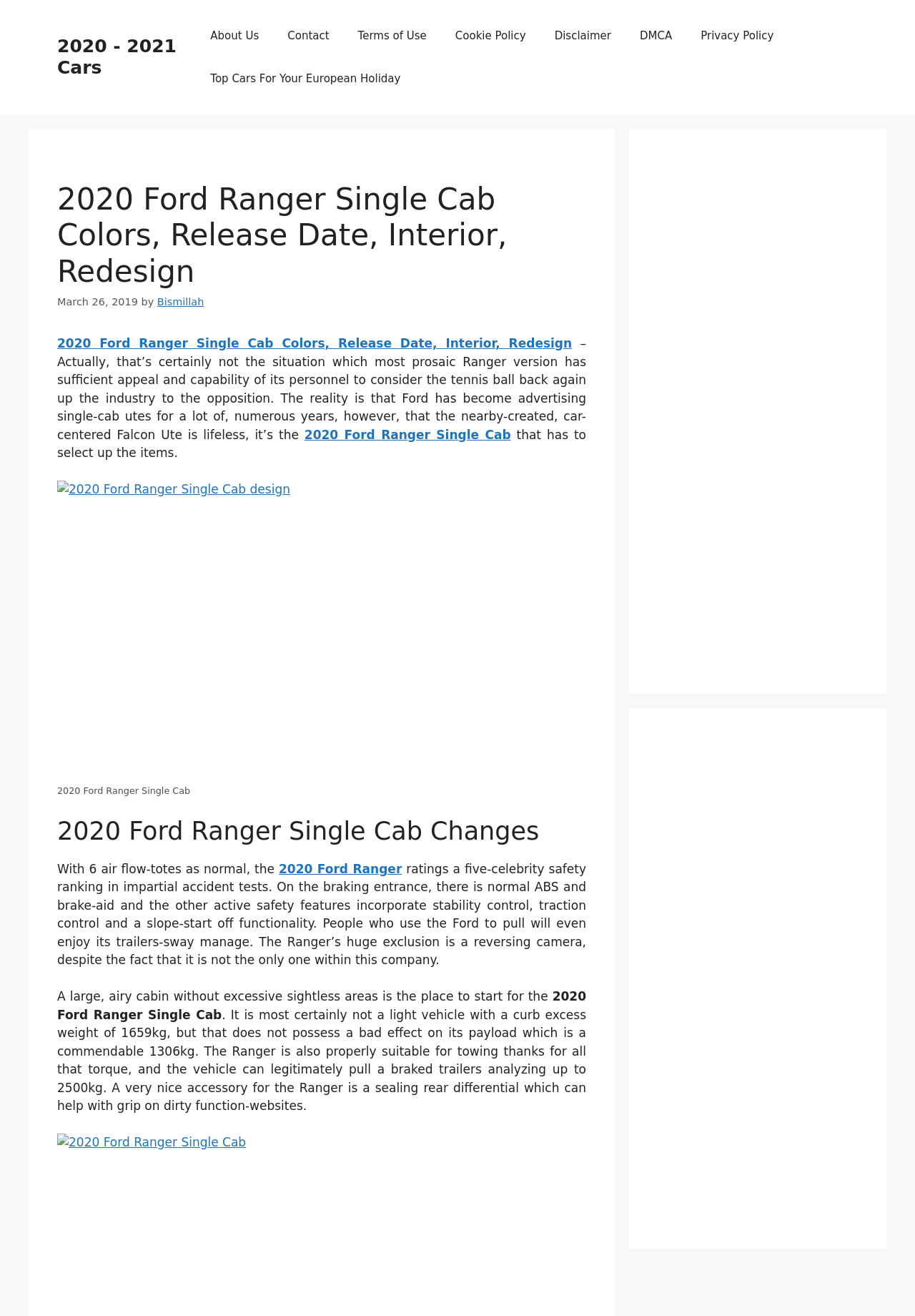What is the release date of the 2020 Ford Ranger Single Cab?
Based on the image content, provide your answer in one word or a short phrase.

March 26, 2019